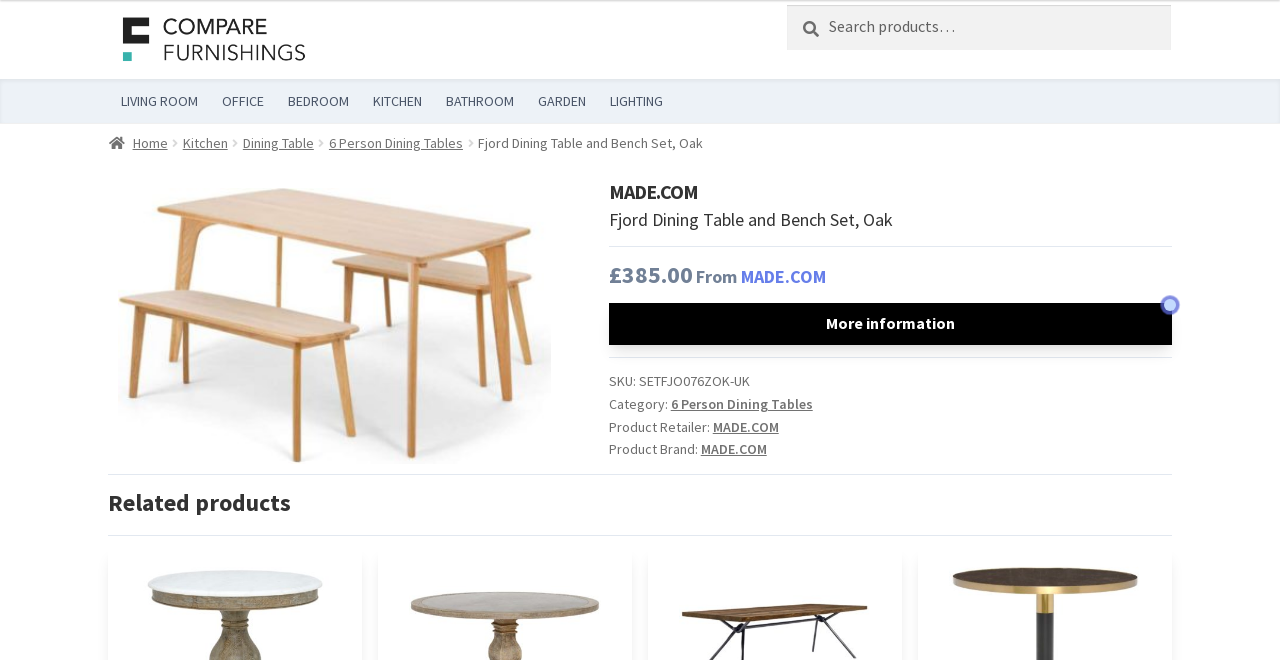What is the category of the product?
Please elaborate on the answer to the question with detailed information.

I found the category by looking at the product information section, where it says 'Category:' followed by the link '6 Person Dining Tables'.